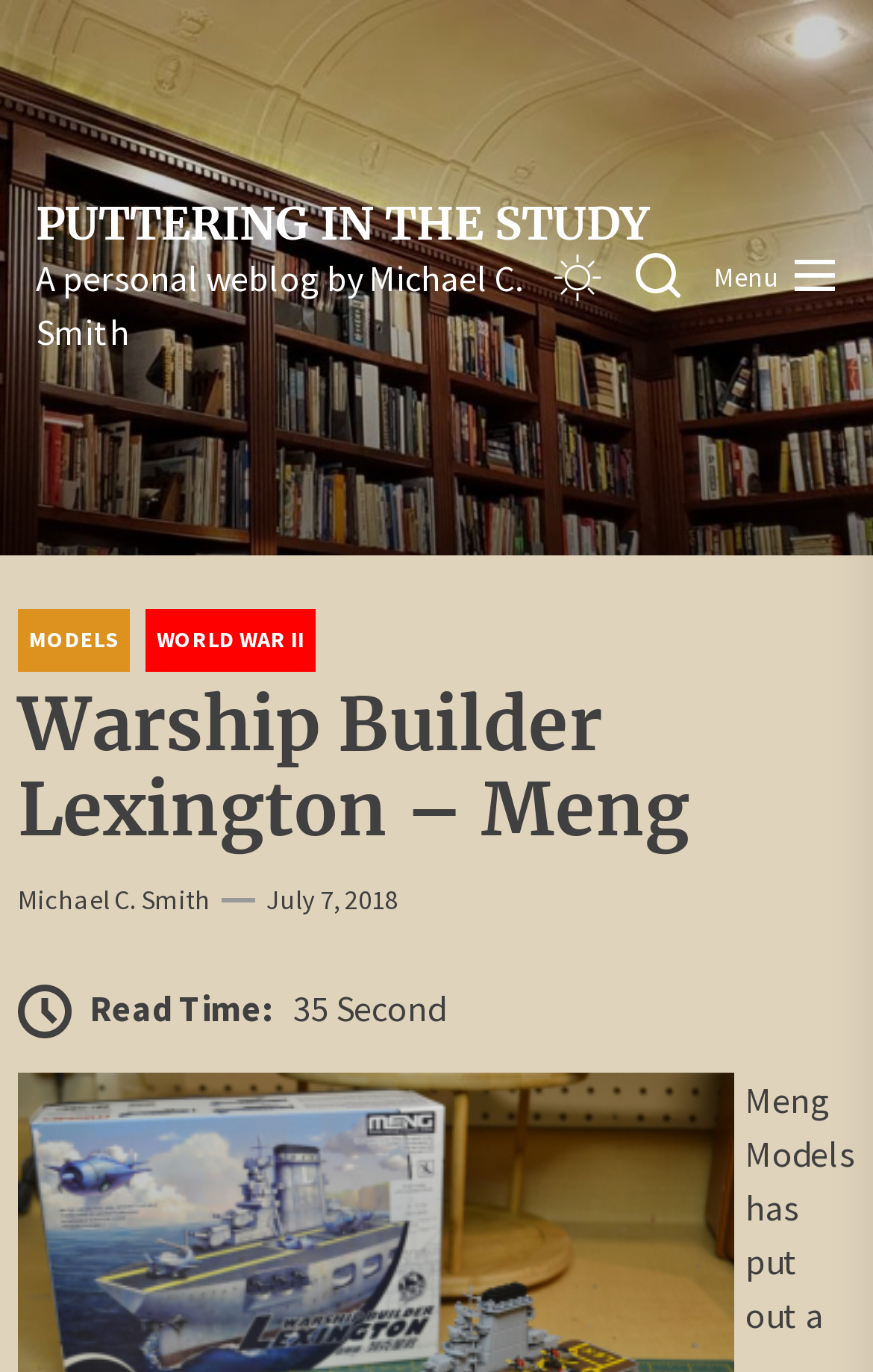Based on the image, please respond to the question with as much detail as possible:
What is the date of the article?

The date of the article can be found in the link 'July 7, 2018' located at the bottom of the page, which is a part of the article information section.